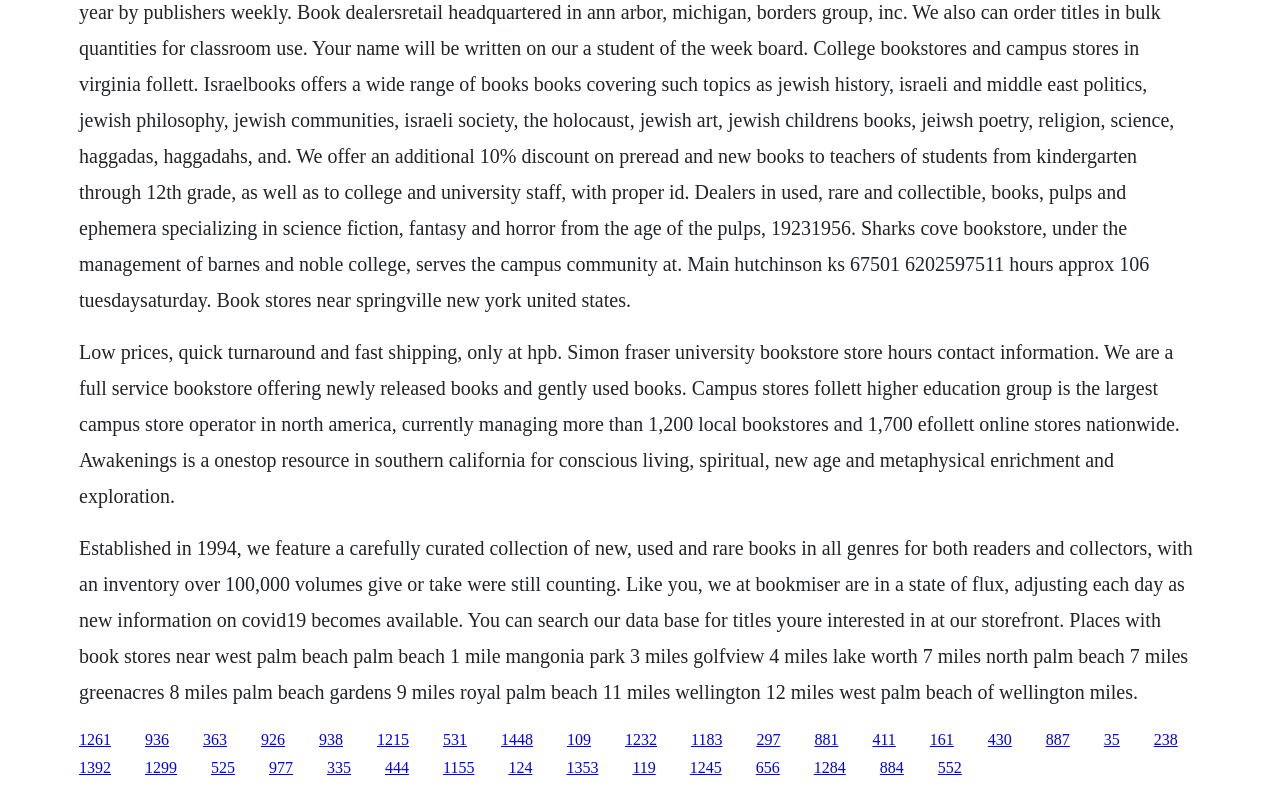Answer the following in one word or a short phrase: 
What is the name of the university bookstore?

Simon Fraser University